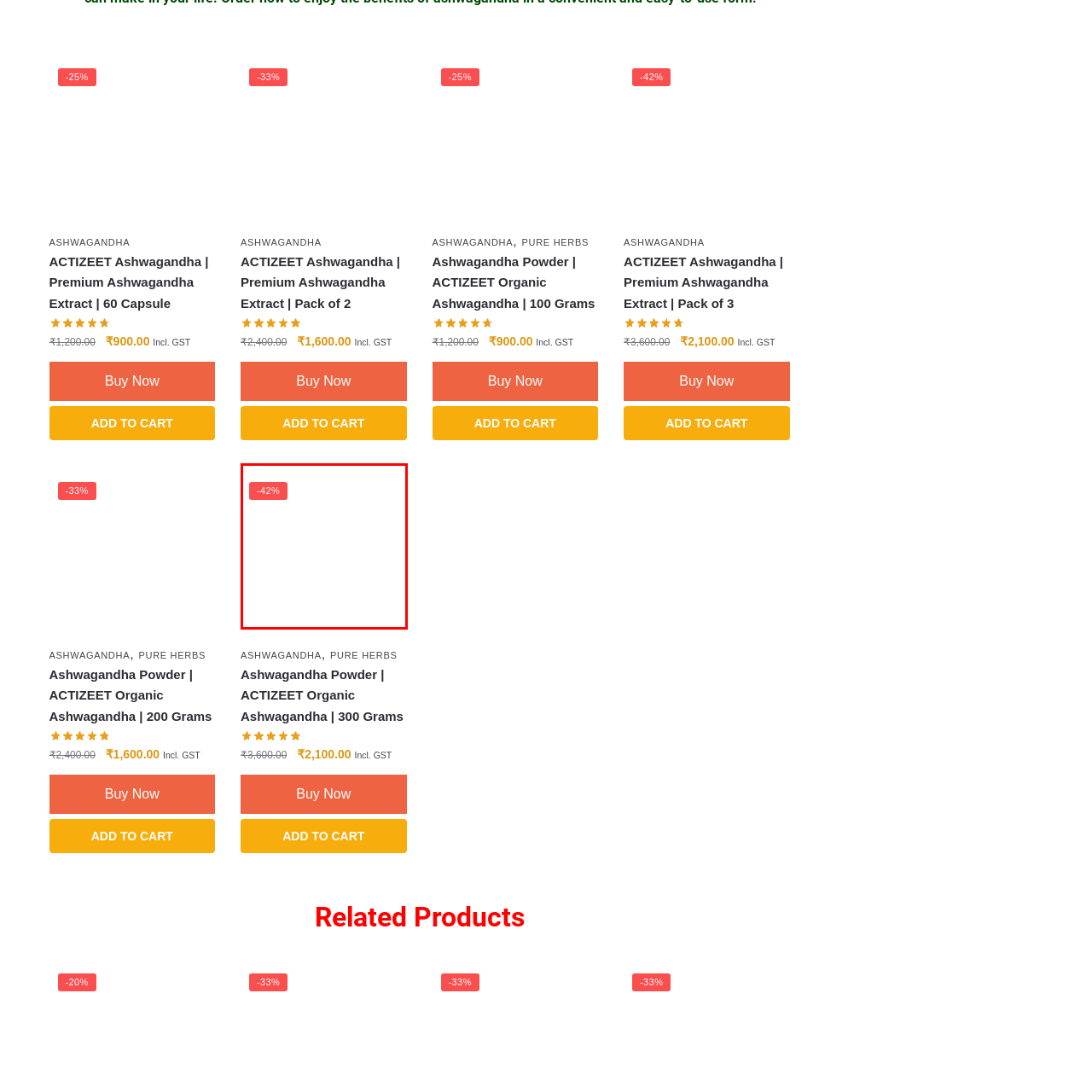Generate a detailed caption for the picture that is marked by the red rectangle.

The image showcases a prominent red label indicating a discount of "-42%." This label likely signifies a special offer on a product, emphasizing significant savings to attract potential buyers. The design is visually striking, which draws attention and encourages customers to consider making a purchase. The context suggests it is associated with an ashwagandha product, hinting at a price reduction that adds value to the customer experience.